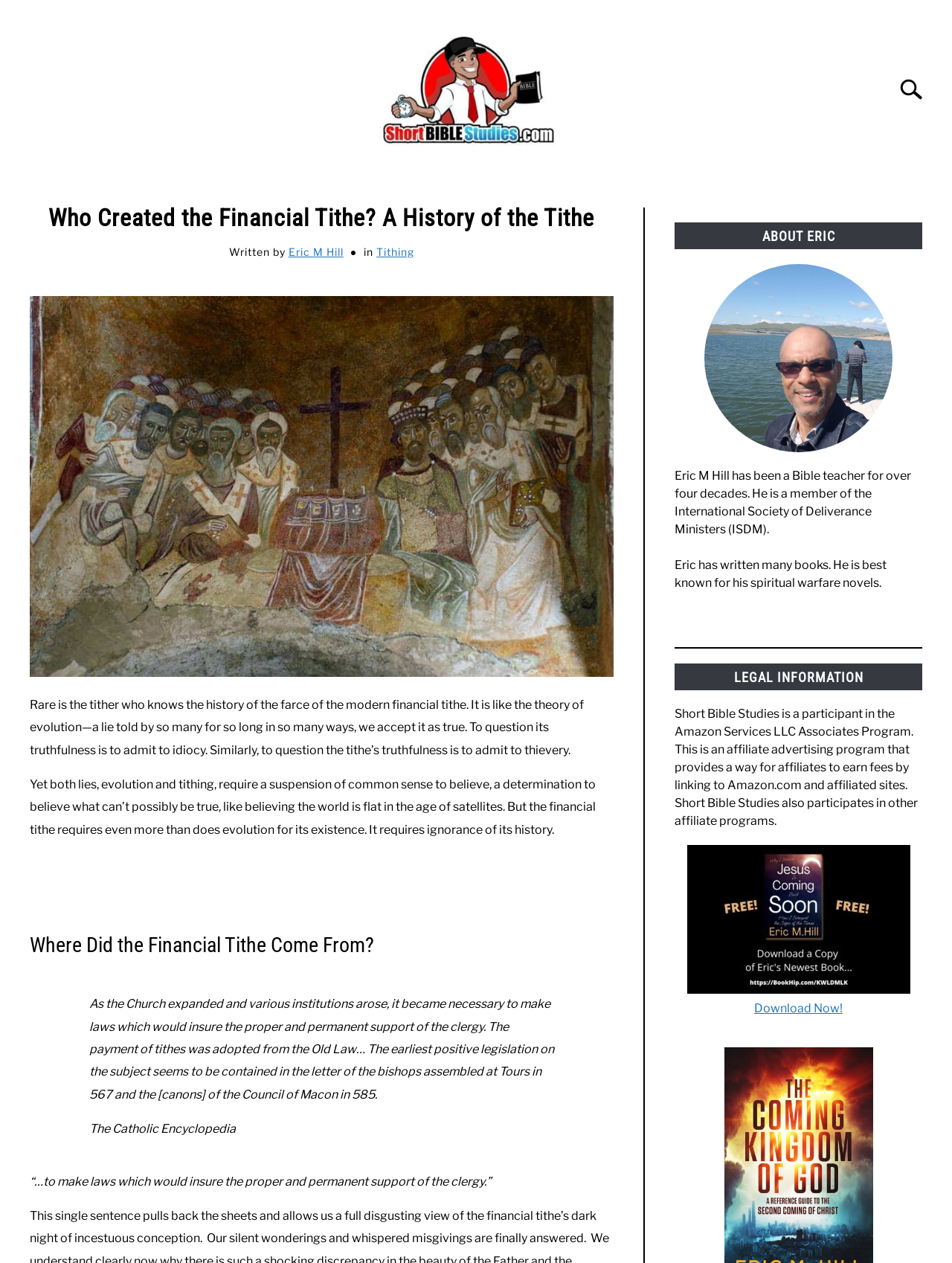Please identify the bounding box coordinates for the region that you need to click to follow this instruction: "Click the 'EMAIL SIGN-UP' link".

[0.036, 0.141, 0.154, 0.169]